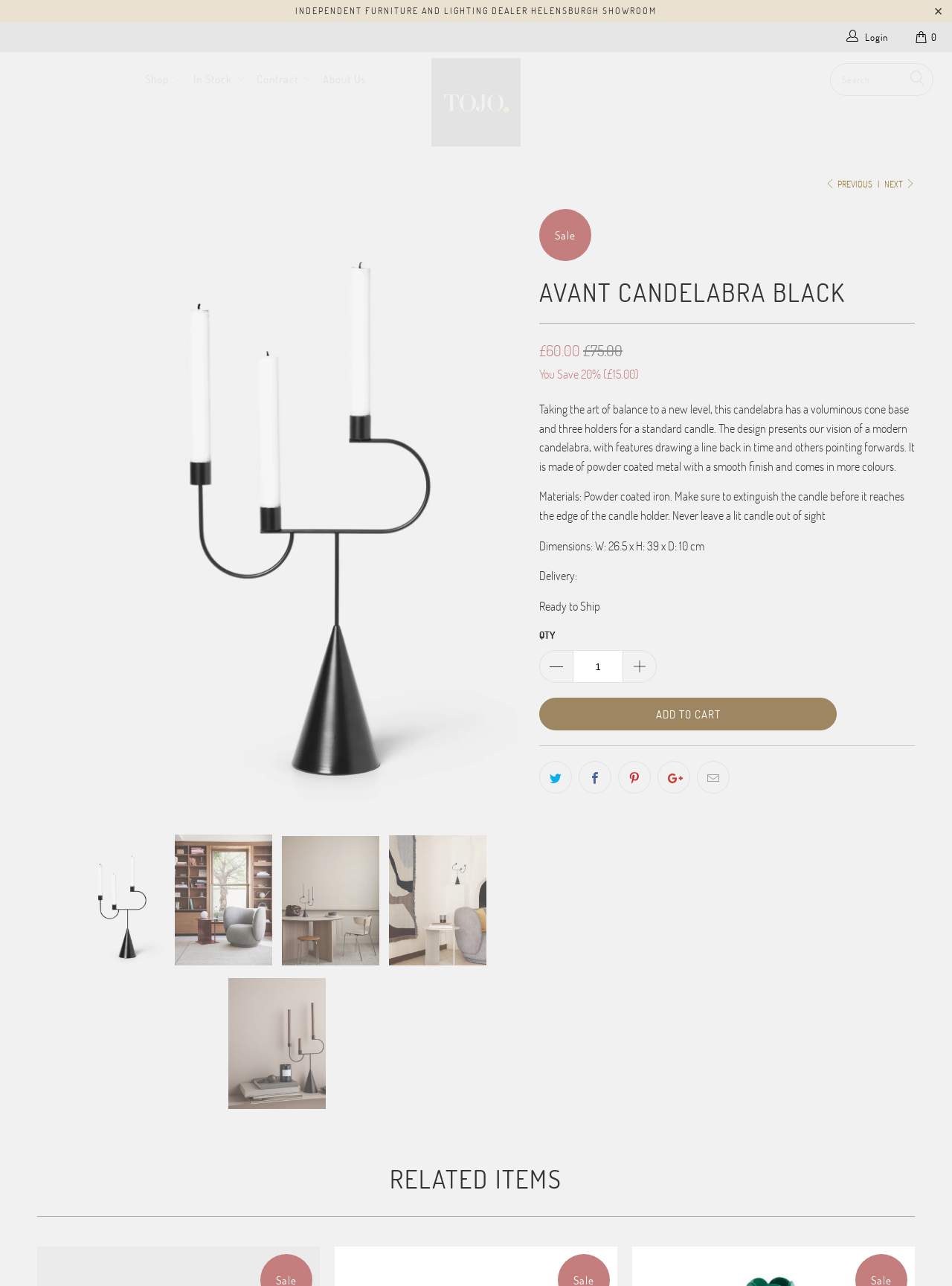Bounding box coordinates are specified in the format (top-left x, top-left y, bottom-right x, bottom-right y). All values are floating point numbers bounded between 0 and 1. Please provide the bounding box coordinate of the region this sentence describes: title="Share this on Google+"

[0.691, 0.592, 0.725, 0.617]